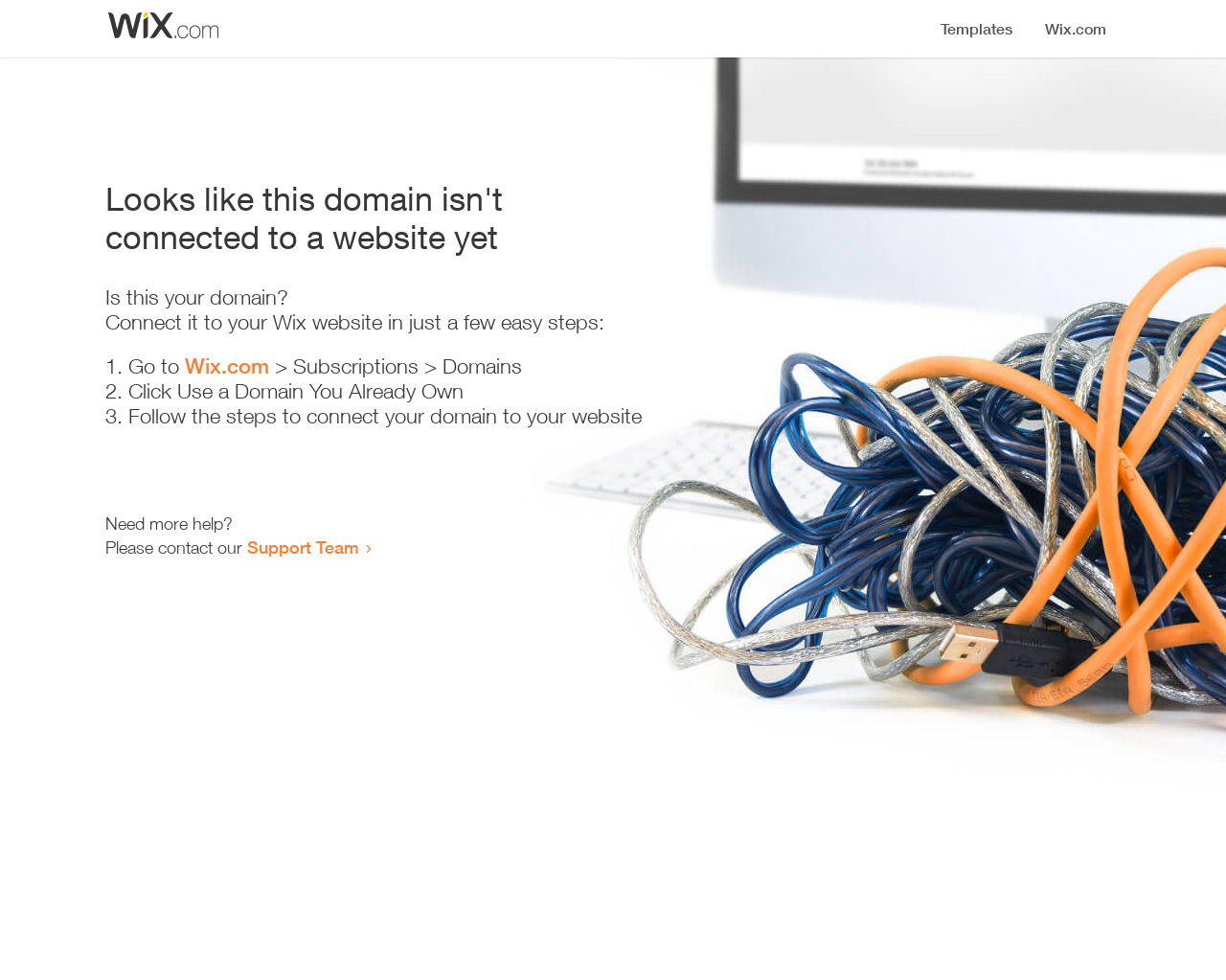Identify the bounding box of the UI element described as follows: "Support Team". Provide the coordinates as four float numbers in the range of 0 to 1 [left, top, right, bottom].

[0.202, 0.547, 0.293, 0.569]